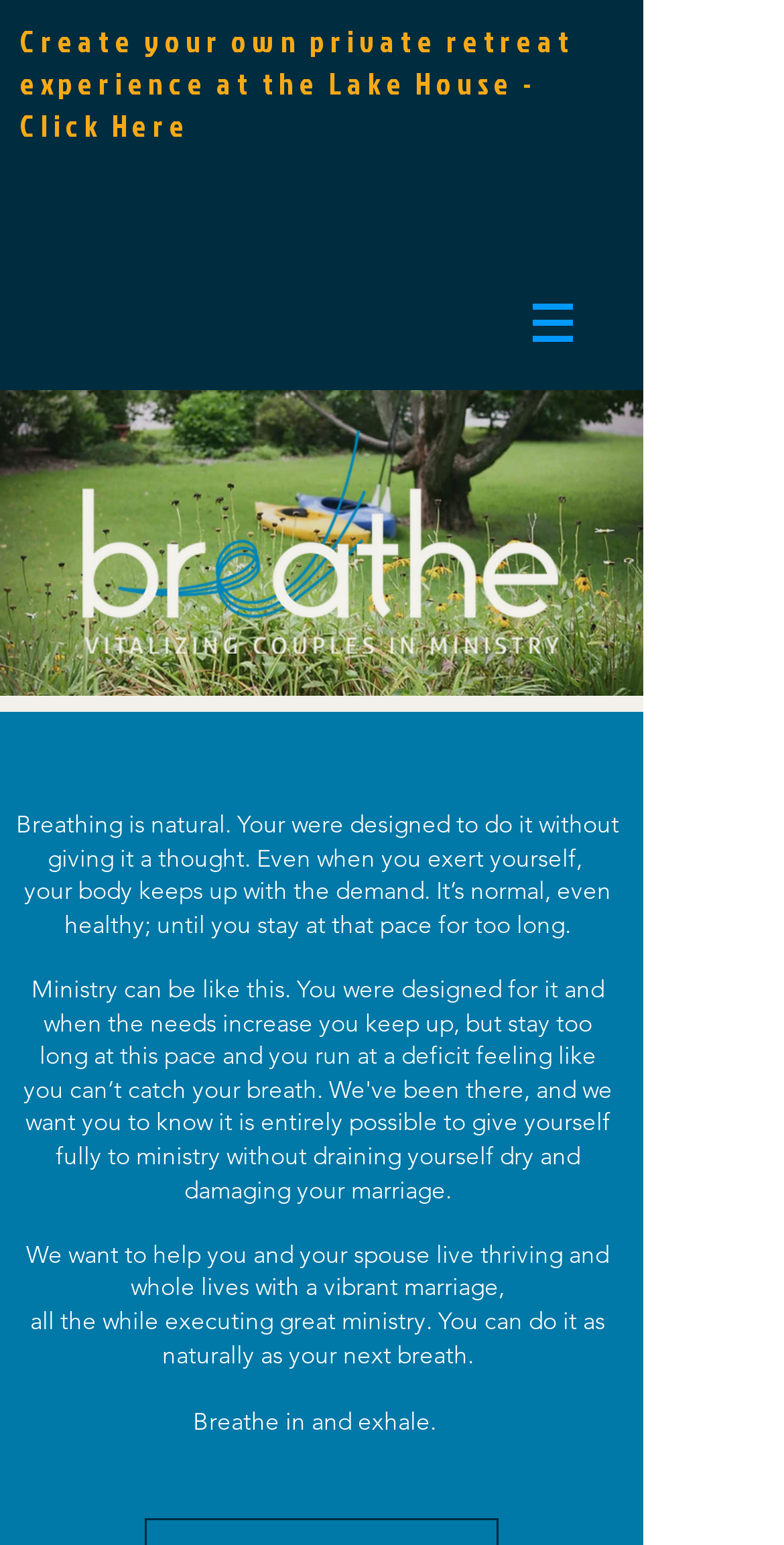What is the name of the logo image?
From the details in the image, answer the question comprehensively.

I found the image element with the description 'breathelogo_reverse_withblue.png' which is likely the logo image of the website.